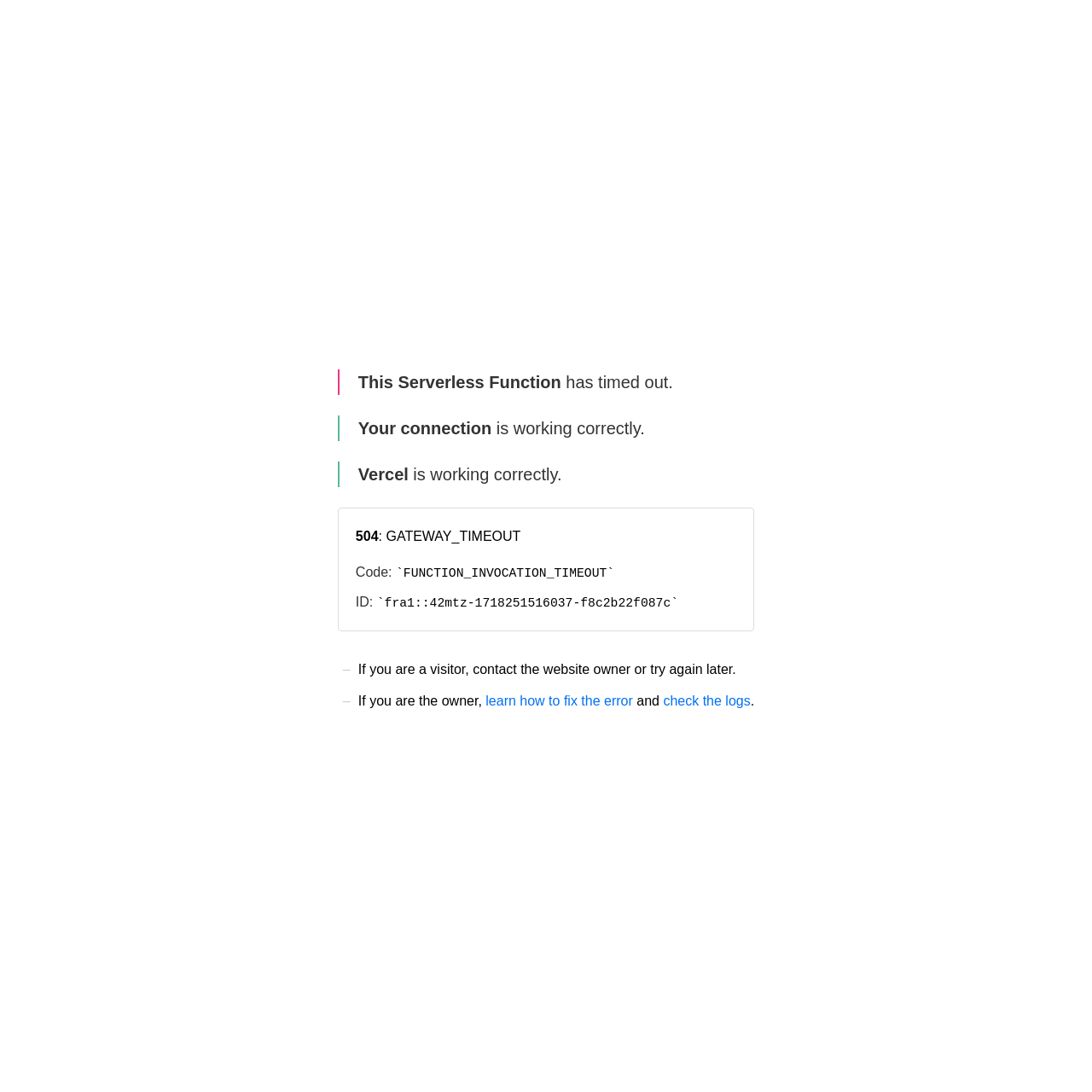Determine the bounding box coordinates for the HTML element described here: "check the logs".

[0.607, 0.635, 0.687, 0.649]